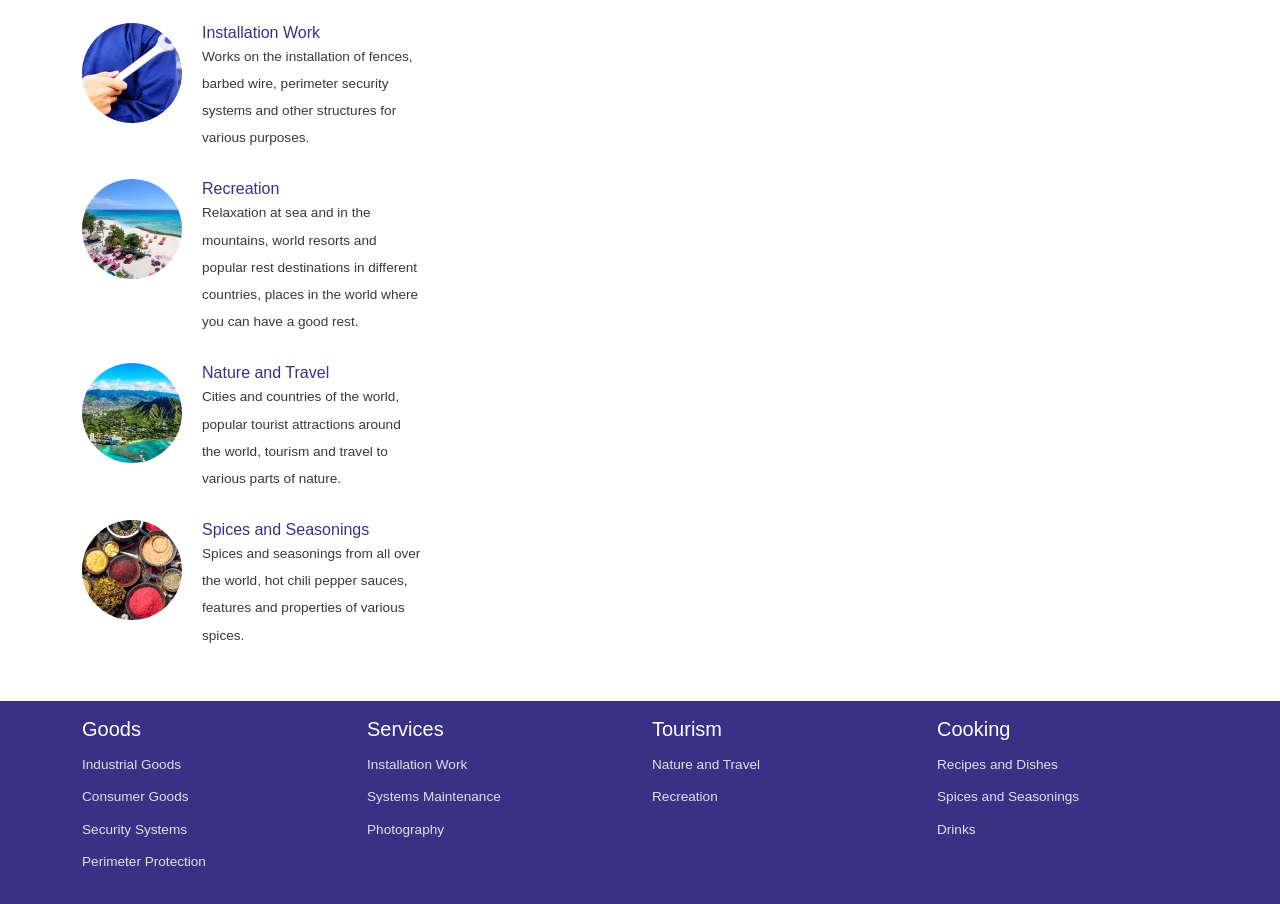Pinpoint the bounding box coordinates of the area that should be clicked to complete the following instruction: "Explore Industrial Goods". The coordinates must be given as four float numbers between 0 and 1, i.e., [left, top, right, bottom].

[0.064, 0.828, 0.268, 0.864]